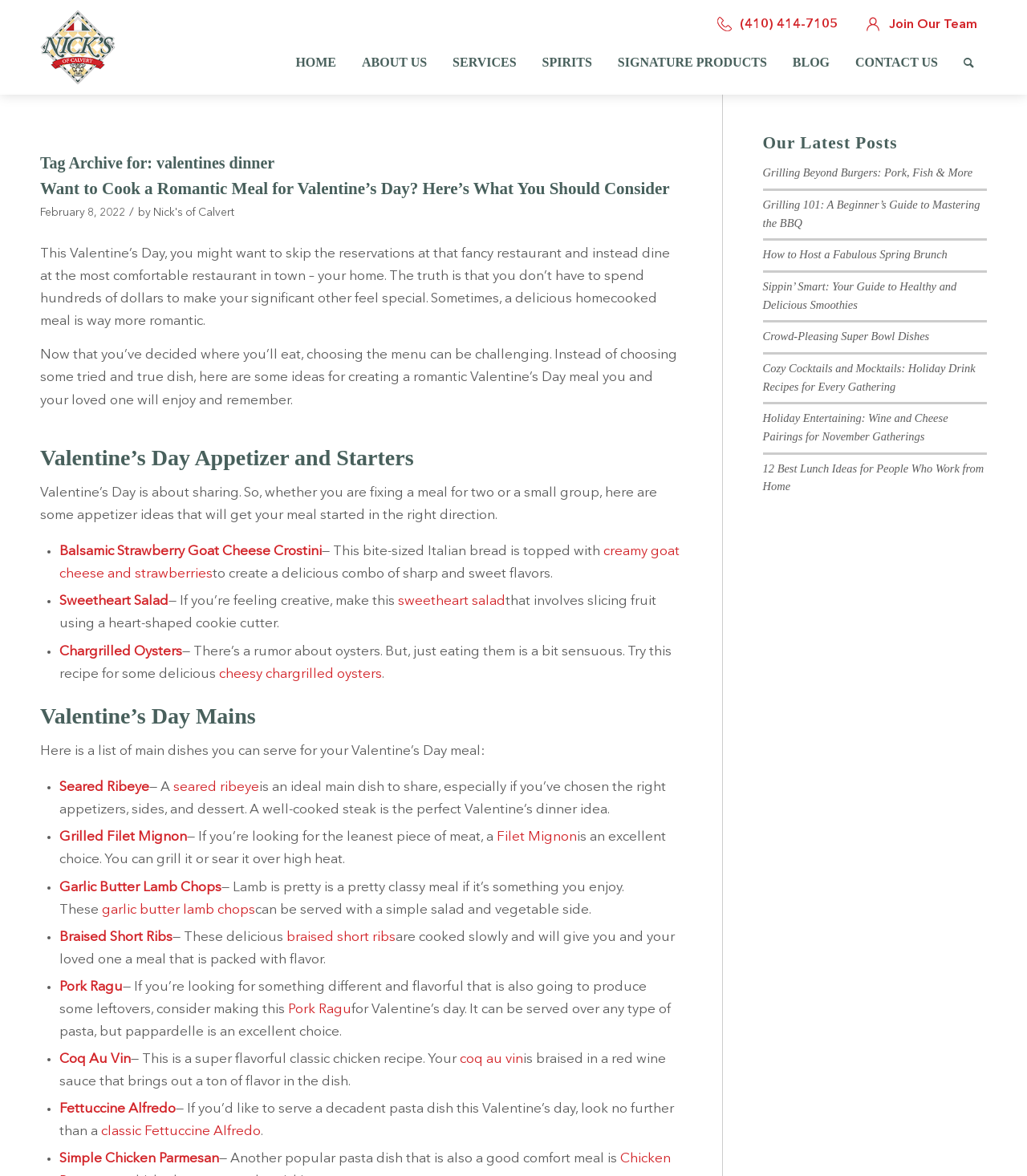Please provide a one-word or phrase answer to the question: 
What is the title of the blog post?

Want to Cook a Romantic Meal for Valentine’s Day? Here’s What You Should Consider